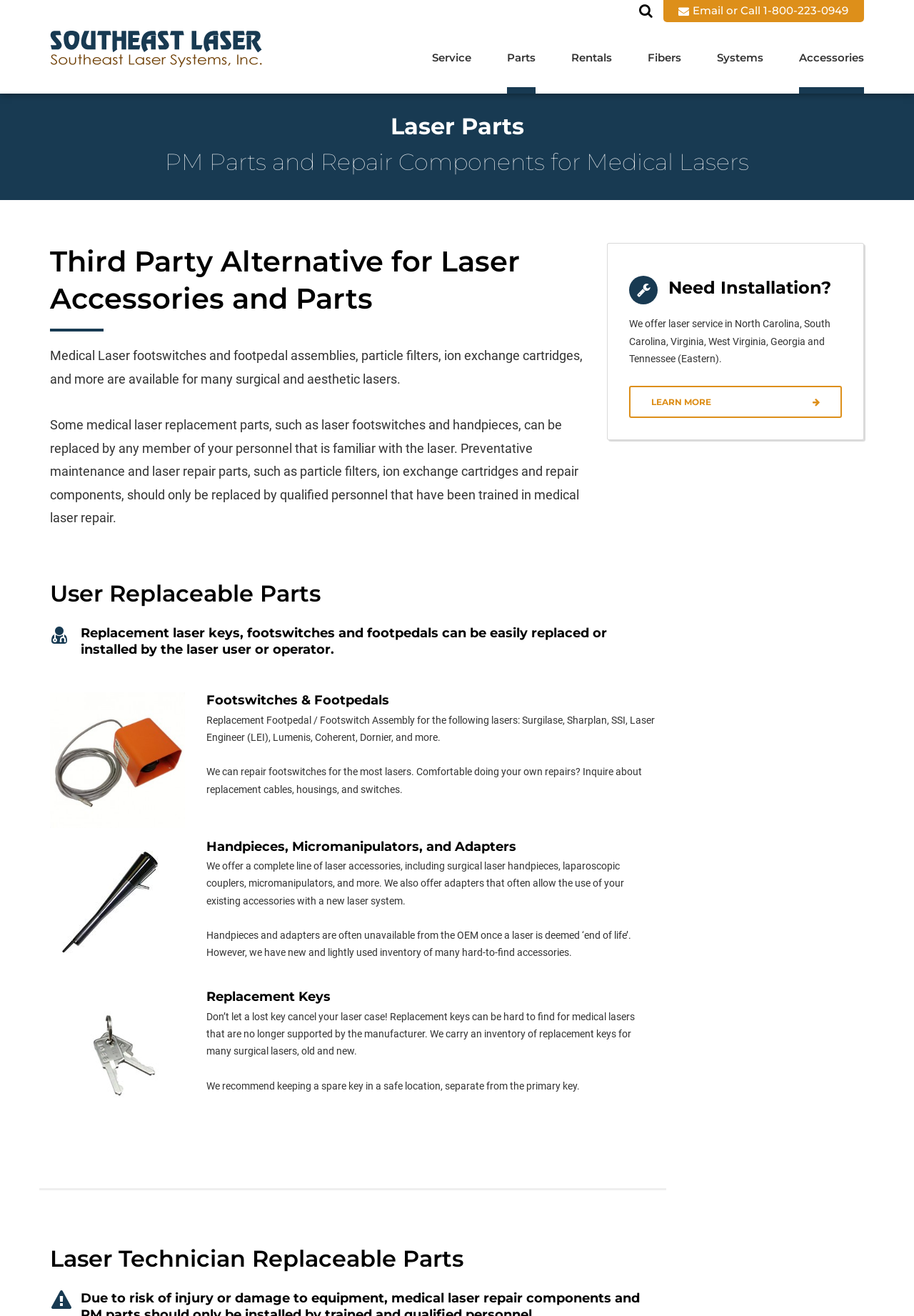Please predict the bounding box coordinates of the element's region where a click is necessary to complete the following instruction: "Click on the 'Rental Program' link". The coordinates should be represented by four float numbers between 0 and 1, i.e., [left, top, right, bottom].

[0.602, 0.071, 0.773, 0.099]